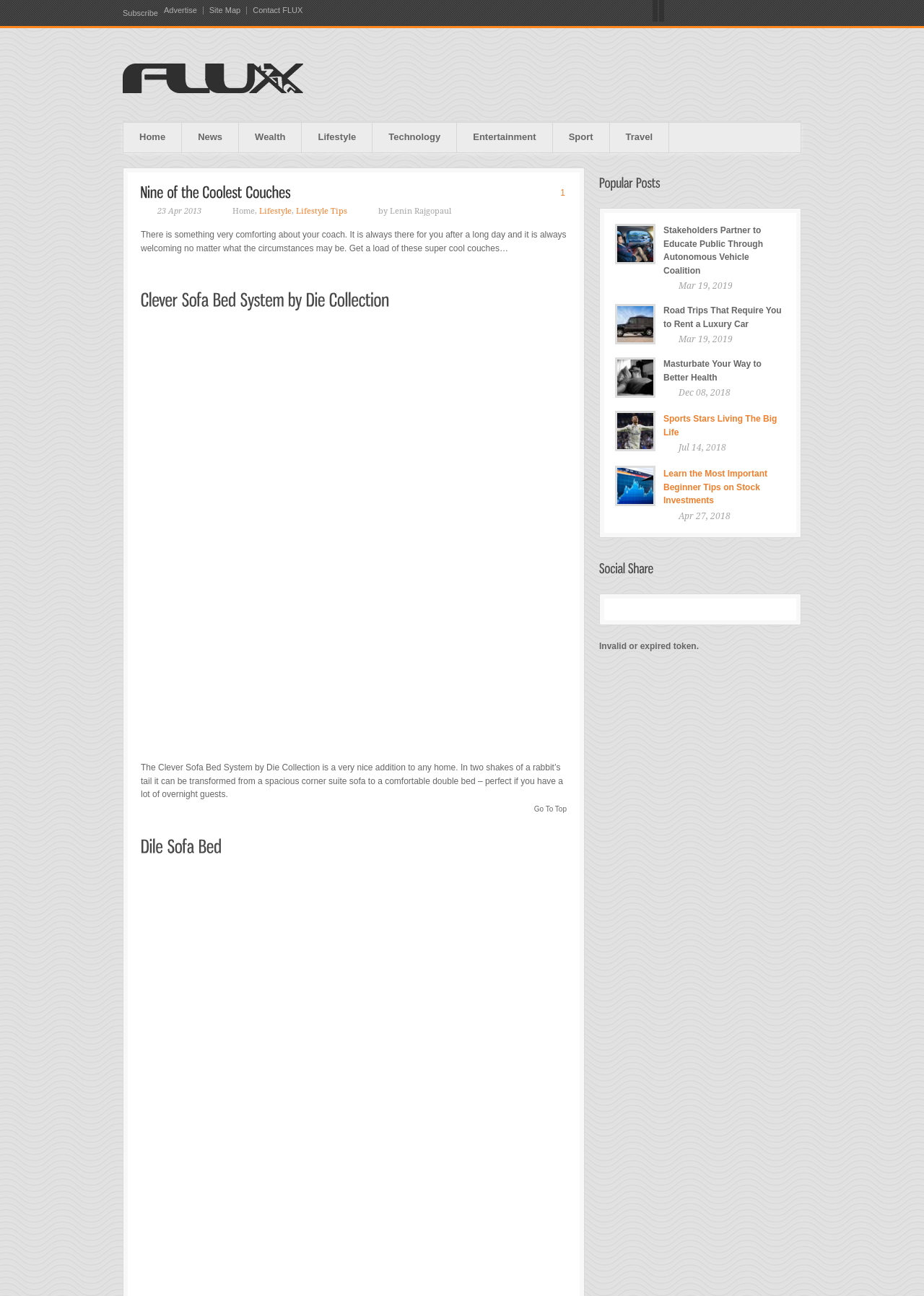Identify the bounding box coordinates necessary to click and complete the given instruction: "Read the article 'Nine of the Coolest Couches'".

[0.152, 0.143, 0.59, 0.159]